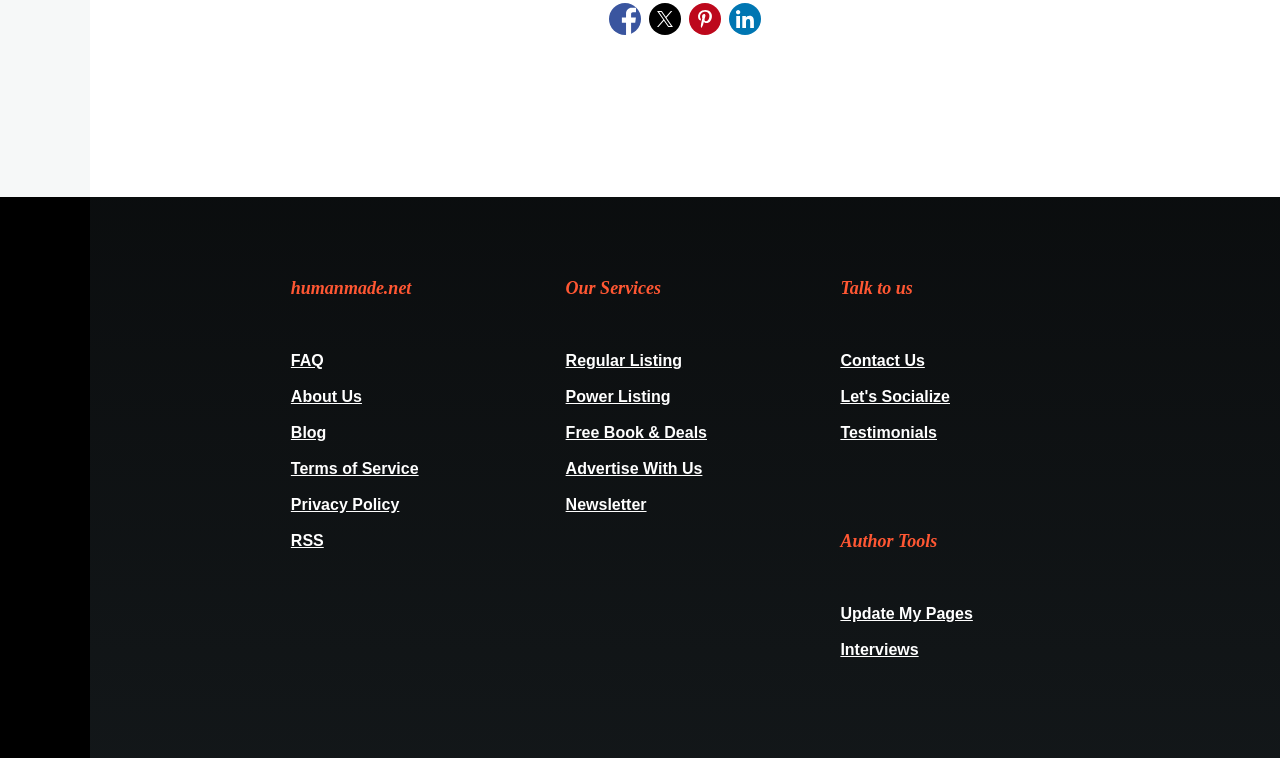Can you specify the bounding box coordinates for the region that should be clicked to fulfill this instruction: "View About Us".

[0.227, 0.507, 0.283, 0.537]